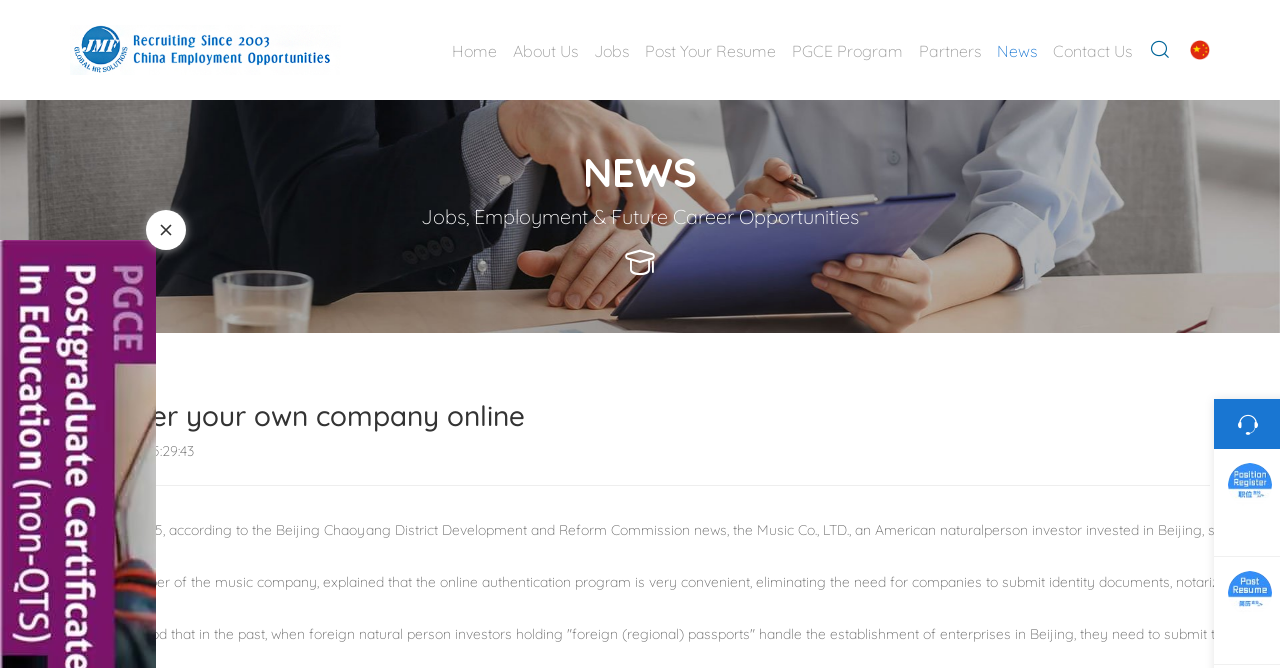Provide a one-word or one-phrase answer to the question:
What is the section title above the 'Jobs, Employment & Future Career Opportunities' text?

NEWS